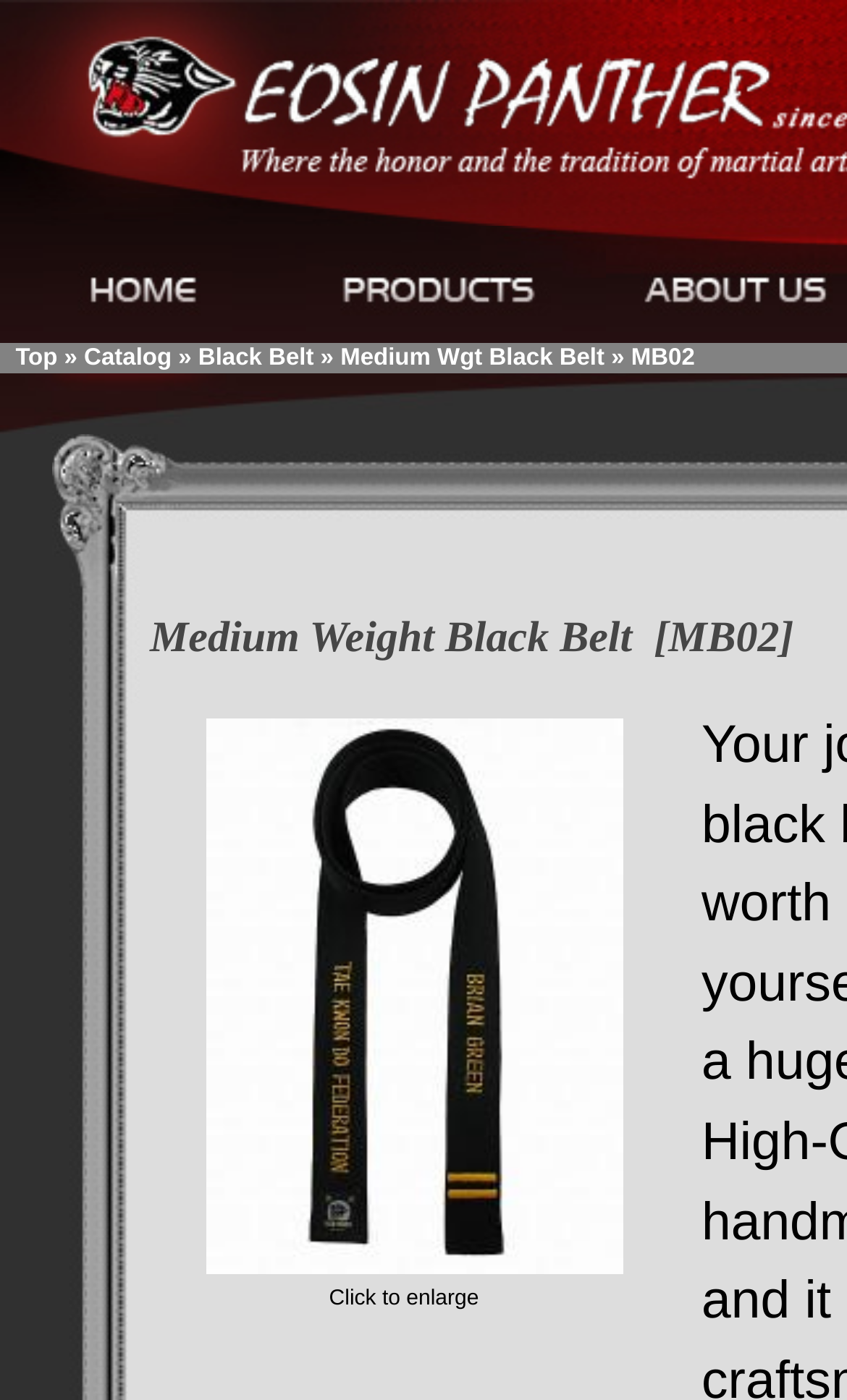Identify the bounding box for the given UI element using the description provided. Coordinates should be in the format (top-left x, top-left y, bottom-right x, bottom-right y) and must be between 0 and 1. Here is the description: Medium Wgt Black Belt

[0.402, 0.247, 0.714, 0.265]